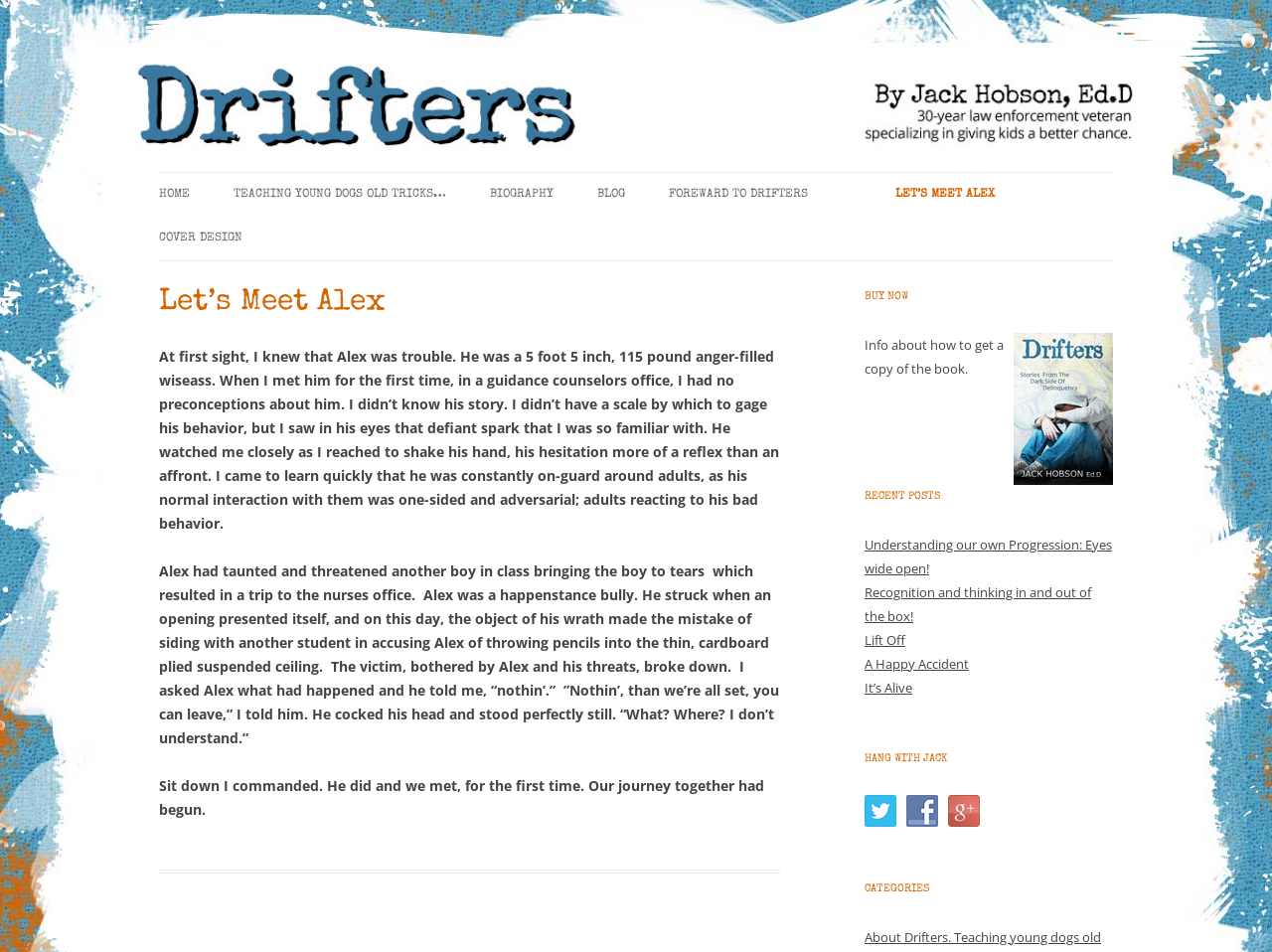Describe all the significant parts and information present on the webpage.

This webpage is about Drifters, a book written by Jack Hobson. At the top, there is a heading "Drifters" and a link to the book's title. Below it, there is a heading "Stories from the Dark Side of Delinquency | by Jack Hobson". 

On the left side, there is a navigation menu with links to "HOME", "TEACHING YOUNG DOGS OLD TRICKS…", "BIOGRAPHY", "BLOG", "FOREWARD TO DRIFTERS", "LET’S MEET ALEX", and "COVER DESIGN". 

The main content of the webpage is an article about Alex, a 5-foot-5-inch, 115-pound teenager who is described as an anger-filled wiseass. The article tells the story of how the author met Alex for the first time in a guidance counselor's office and how Alex was constantly on-guard around adults due to his past experiences. 

On the right side, there are several sections. The first section has a heading "BUY NOW" and an image, along with some text about how to get a copy of the book. Below it, there is a section with a heading "RECENT POSTS" that lists several links to blog posts, including "Understanding our own Progression: Eyes wide open!", "Recognition and thinking in and out of the box!", "Lift Off", "A Happy Accident", and "It’s Alive". 

Further down, there is a section with a heading "HANG WITH JACK" that has links to follow Jack on Twitter, Facebook, and Google+. Each link has an accompanying image. Finally, at the bottom, there is a section with a heading "CATEGORIES".